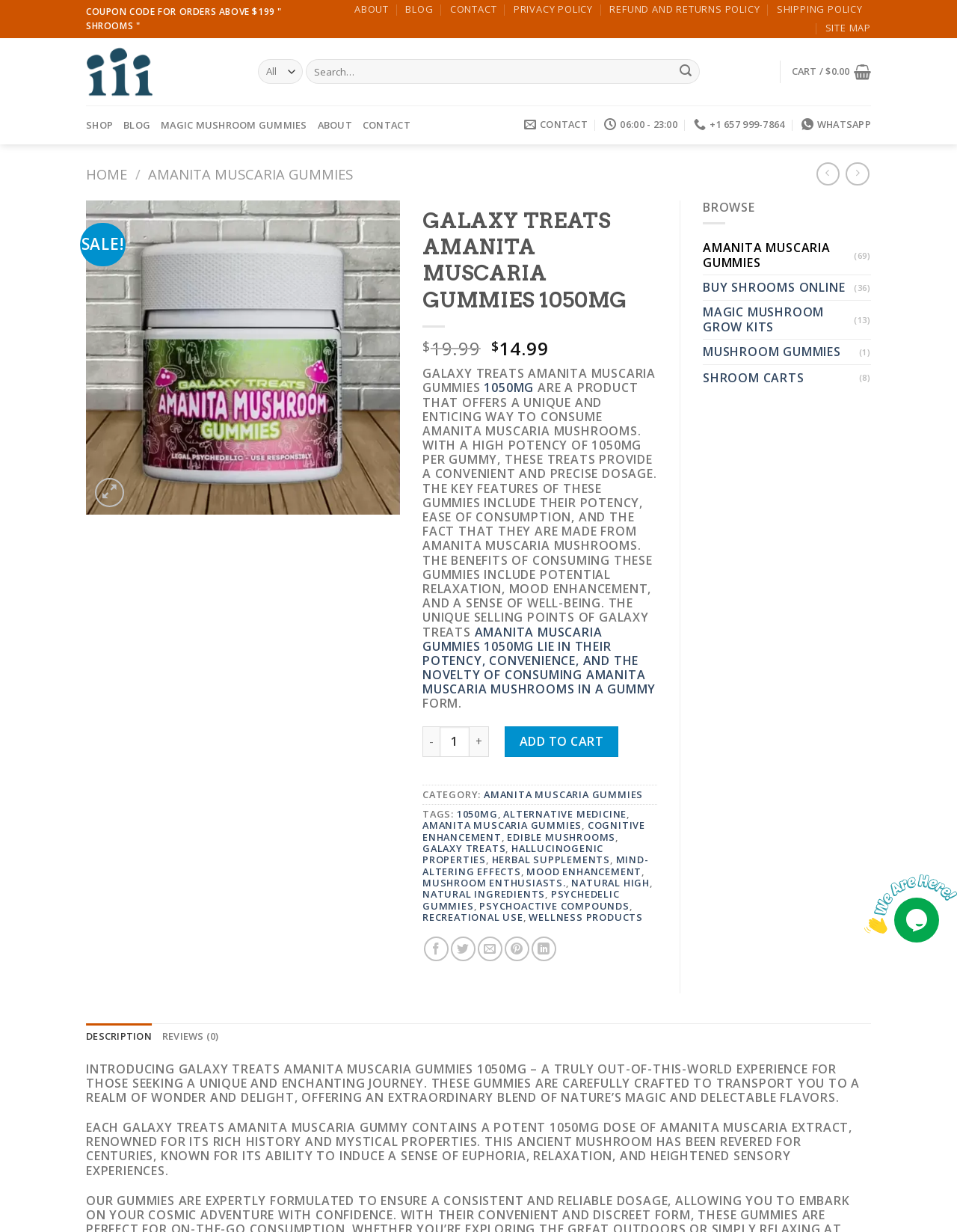Locate the primary heading on the webpage and return its text.

GALAXY TREATS AMANITA MUSCARIA GUMMIES 1050MG